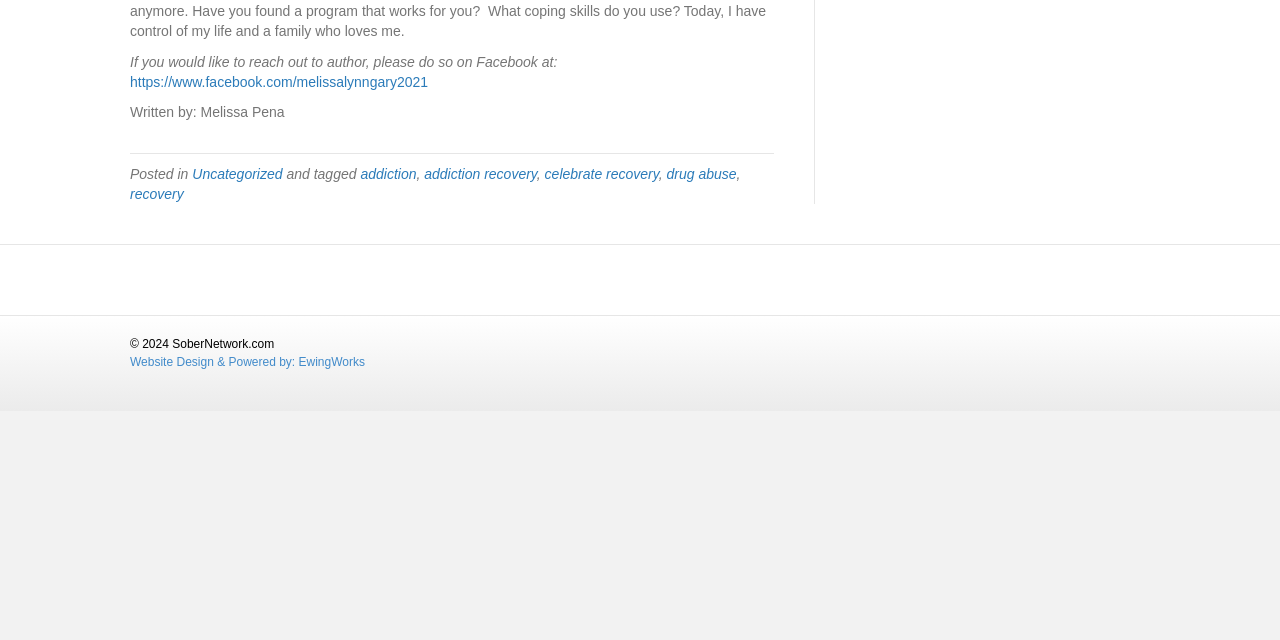Bounding box coordinates are given in the format (top-left x, top-left y, bottom-right x, bottom-right y). All values should be floating point numbers between 0 and 1. Provide the bounding box coordinate for the UI element described as: addiction recovery

[0.331, 0.259, 0.419, 0.284]